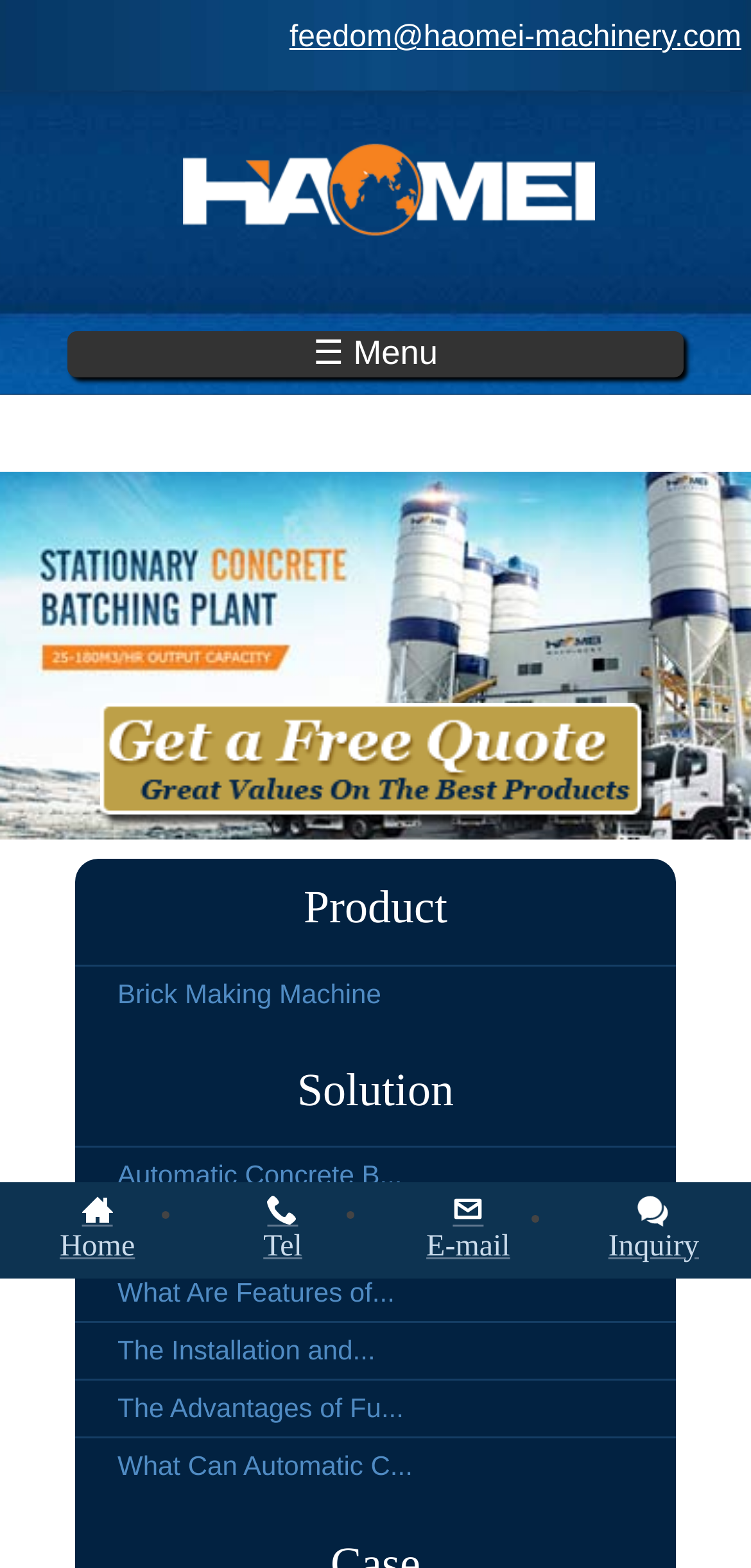Predict the bounding box of the UI element based on the description: "Automatic Concrete B...". The coordinates should be four float numbers between 0 and 1, formatted as [left, top, right, bottom].

[0.1, 0.731, 0.9, 0.768]